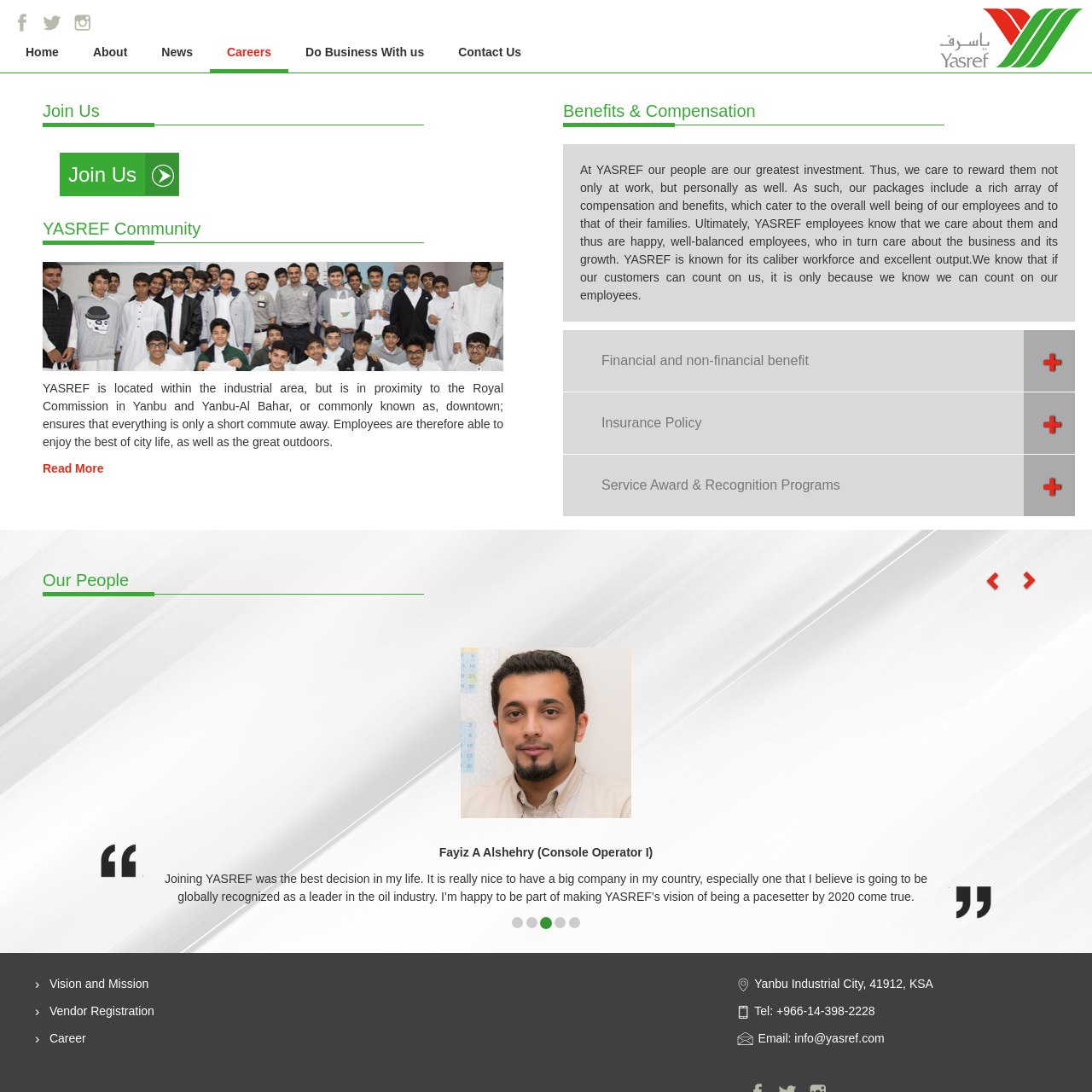What is the location of YASREF?
Please provide a detailed and thorough answer to the question.

The location of YASREF can be found at the bottom of the webpage, where the address 'Yanbu Industrial City, 41912, KSA' is listed.